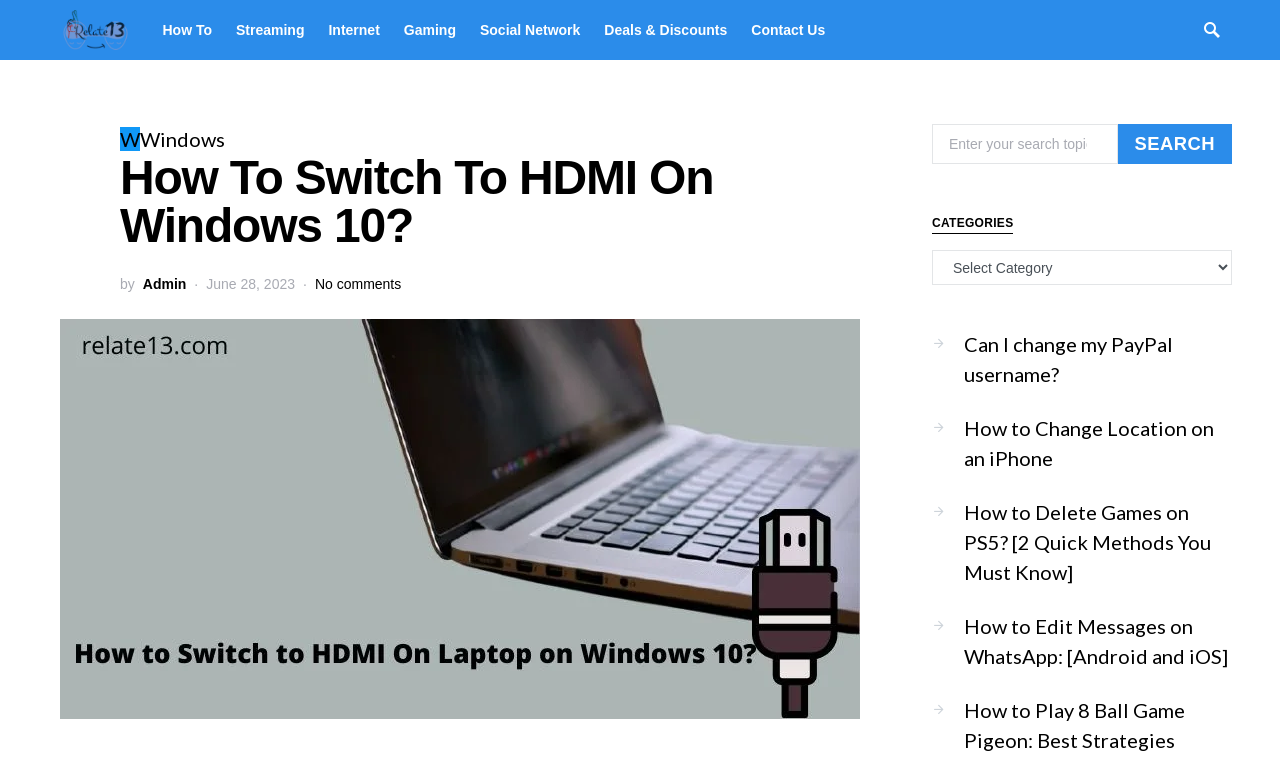Using the information in the image, could you please answer the following question in detail:
What is the purpose of the search box?

I determined the purpose of the search box by reading the text 'Search for:' and the presence of a search box and a 'SEARCH' button, which suggests that users can enter search topics and search for related content.